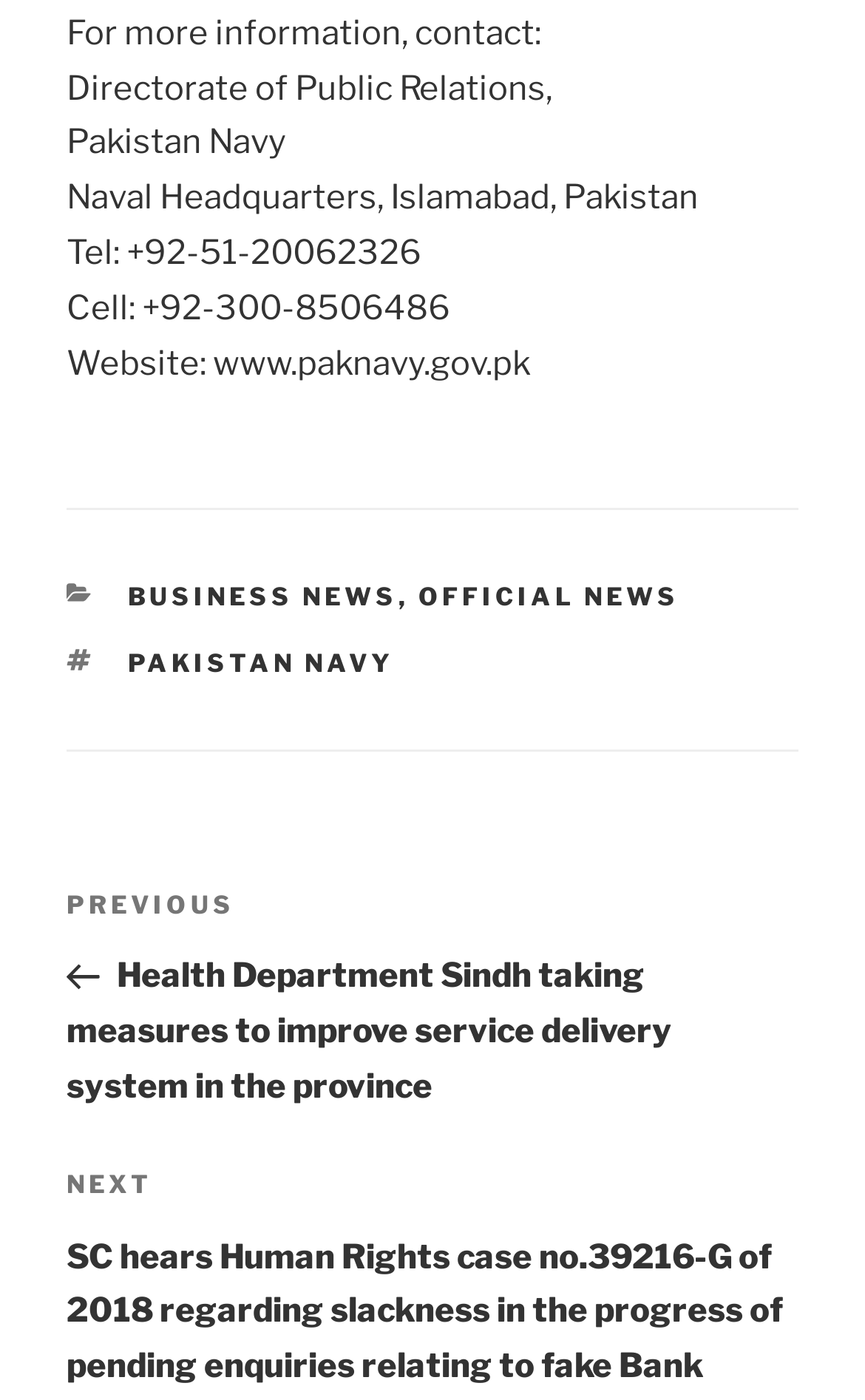Give a concise answer using only one word or phrase for this question:
What is the contact number of Pakistan Navy?

+92-51-20062326